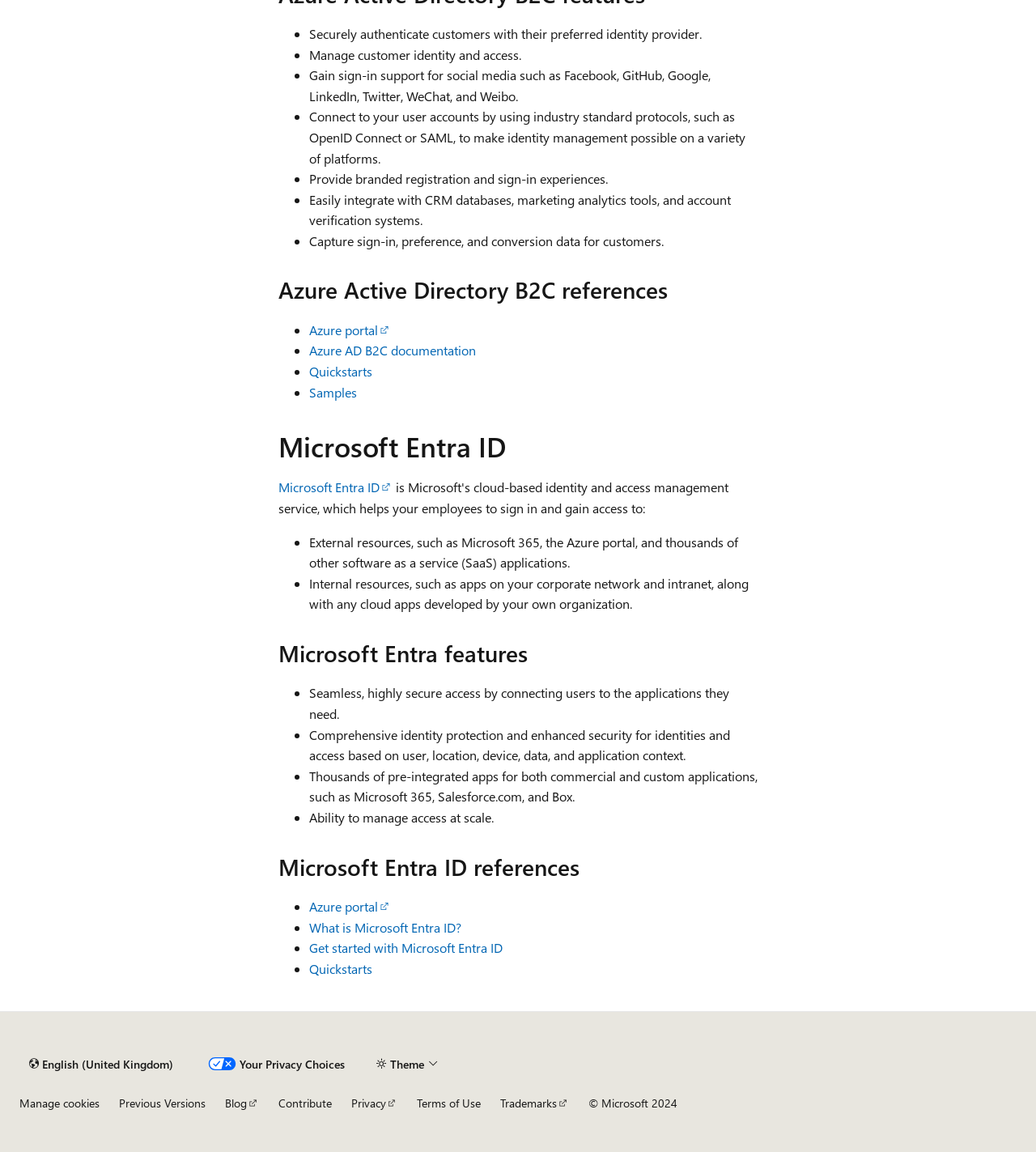Identify the bounding box coordinates of the clickable region required to complete the instruction: "Check the California Consumer Privacy Act (CCPA) Opt-Out Icon". The coordinates should be given as four float numbers within the range of 0 and 1, i.e., [left, top, right, bottom].

[0.198, 0.918, 0.232, 0.929]